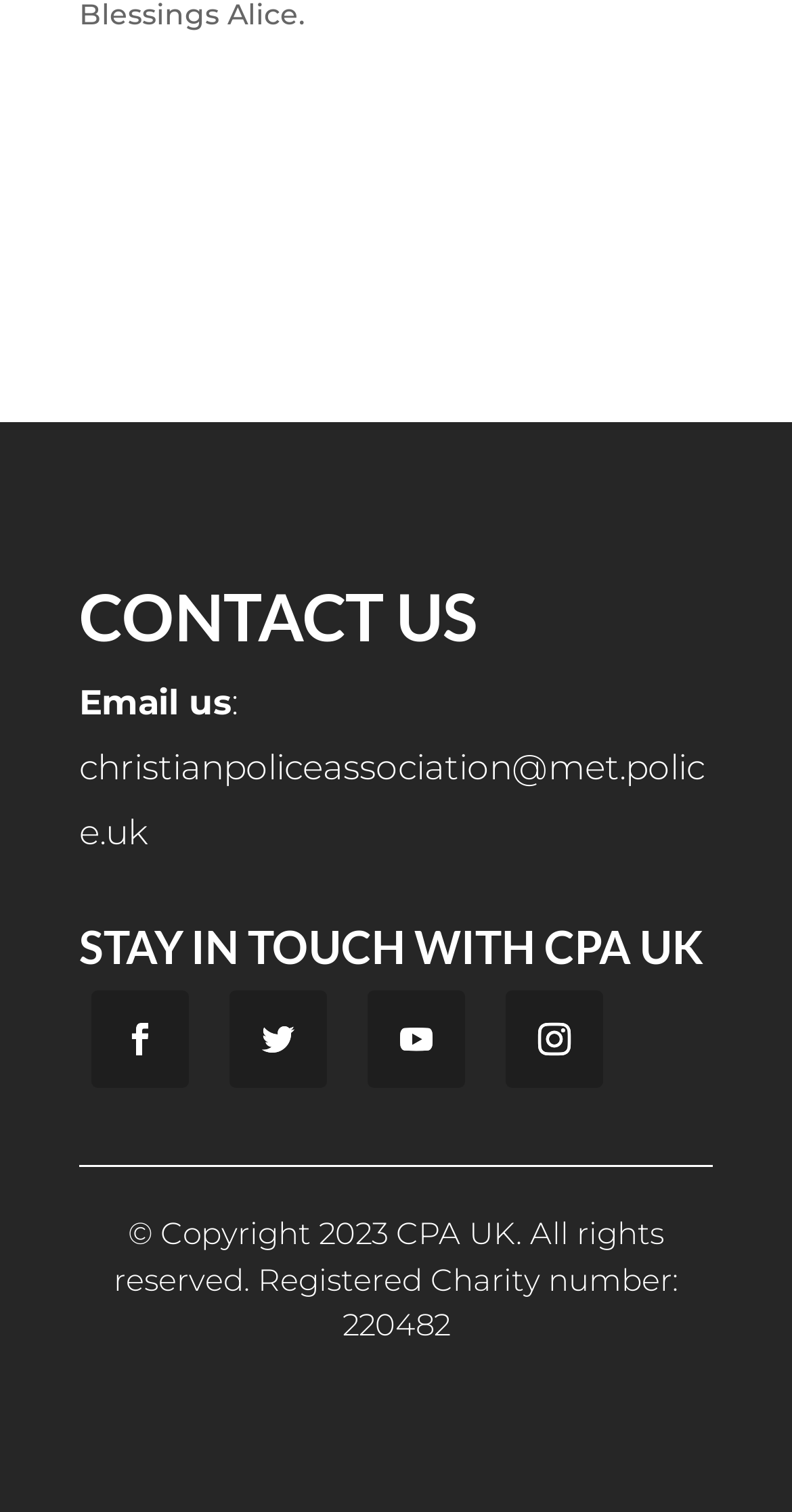What is the registered charity number of CPA UK?
Examine the image and provide an in-depth answer to the question.

I found the registered charity number at the bottom of the page, in the copyright section, where it says 'Registered Charity number: 220482'.